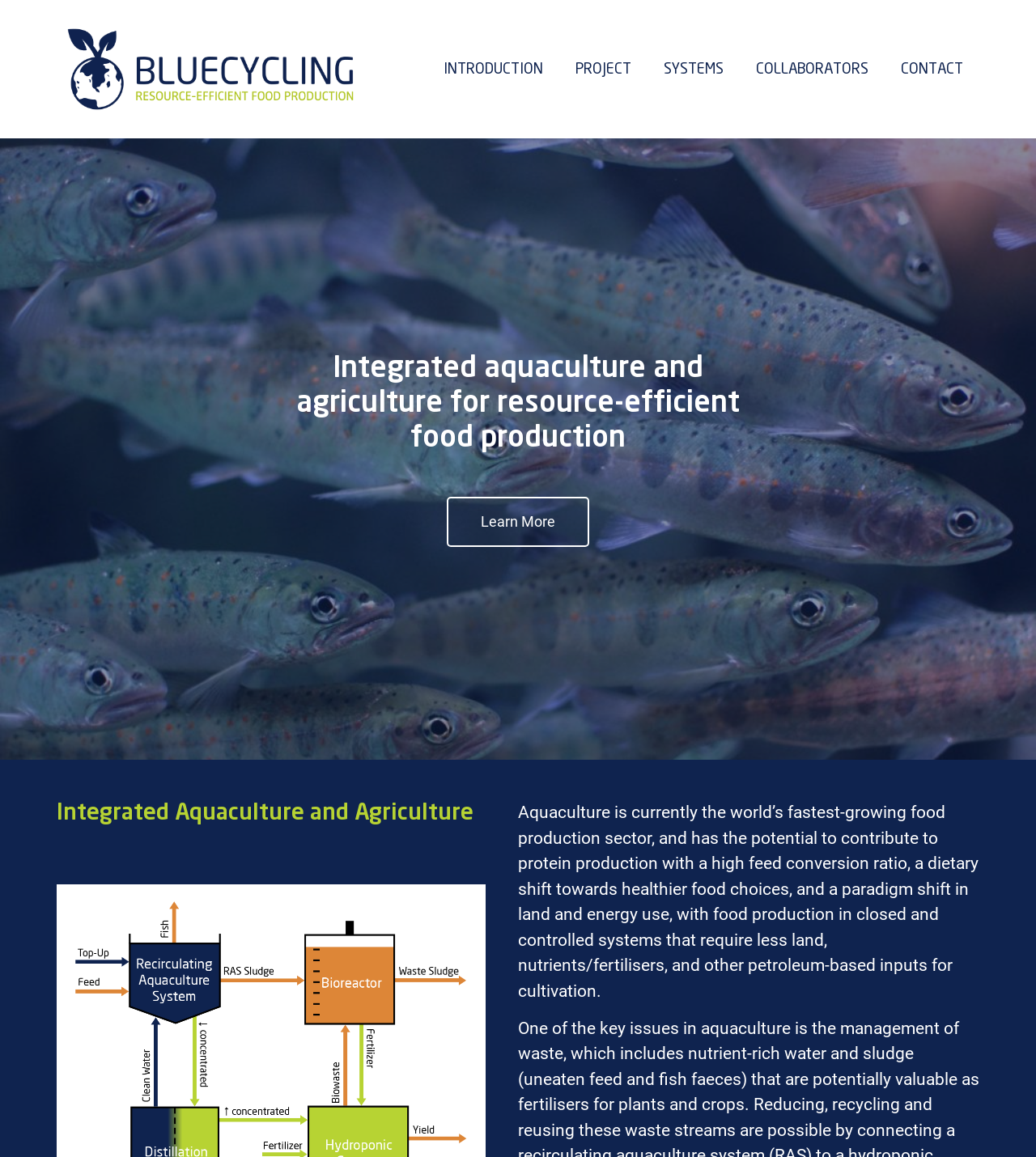What is the purpose of the 'Learn More' link?
Could you give a comprehensive explanation in response to this question?

The 'Learn More' link is likely to provide more information about the project, which is related to integrated aquaculture and agriculture for resource-efficient food production. This link is placed below the heading, indicating that it is a call-to-action to learn more about the project.